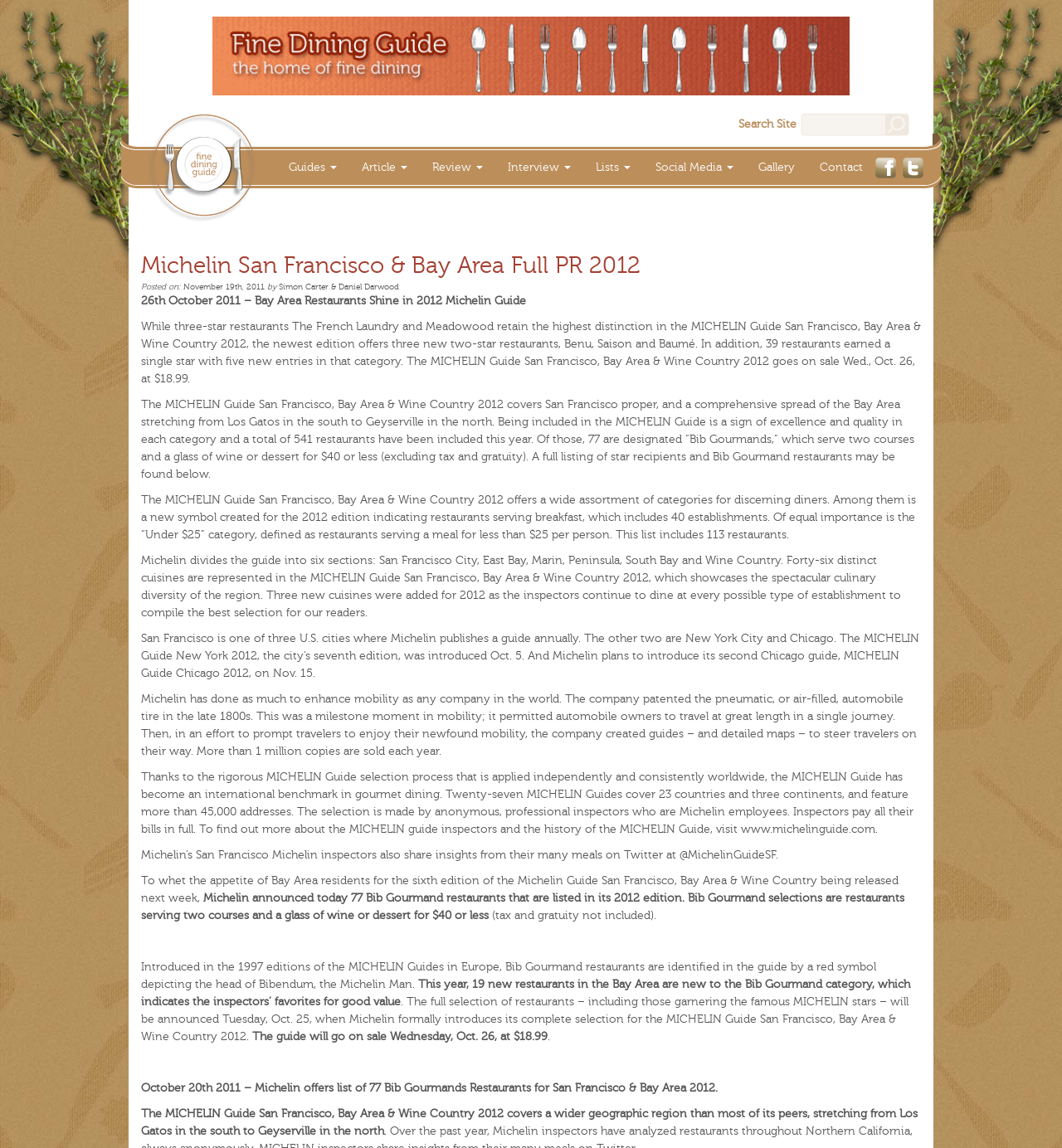Respond to the following query with just one word or a short phrase: 
What is the logo of Fine Dining Guide?

fine dining guide logo